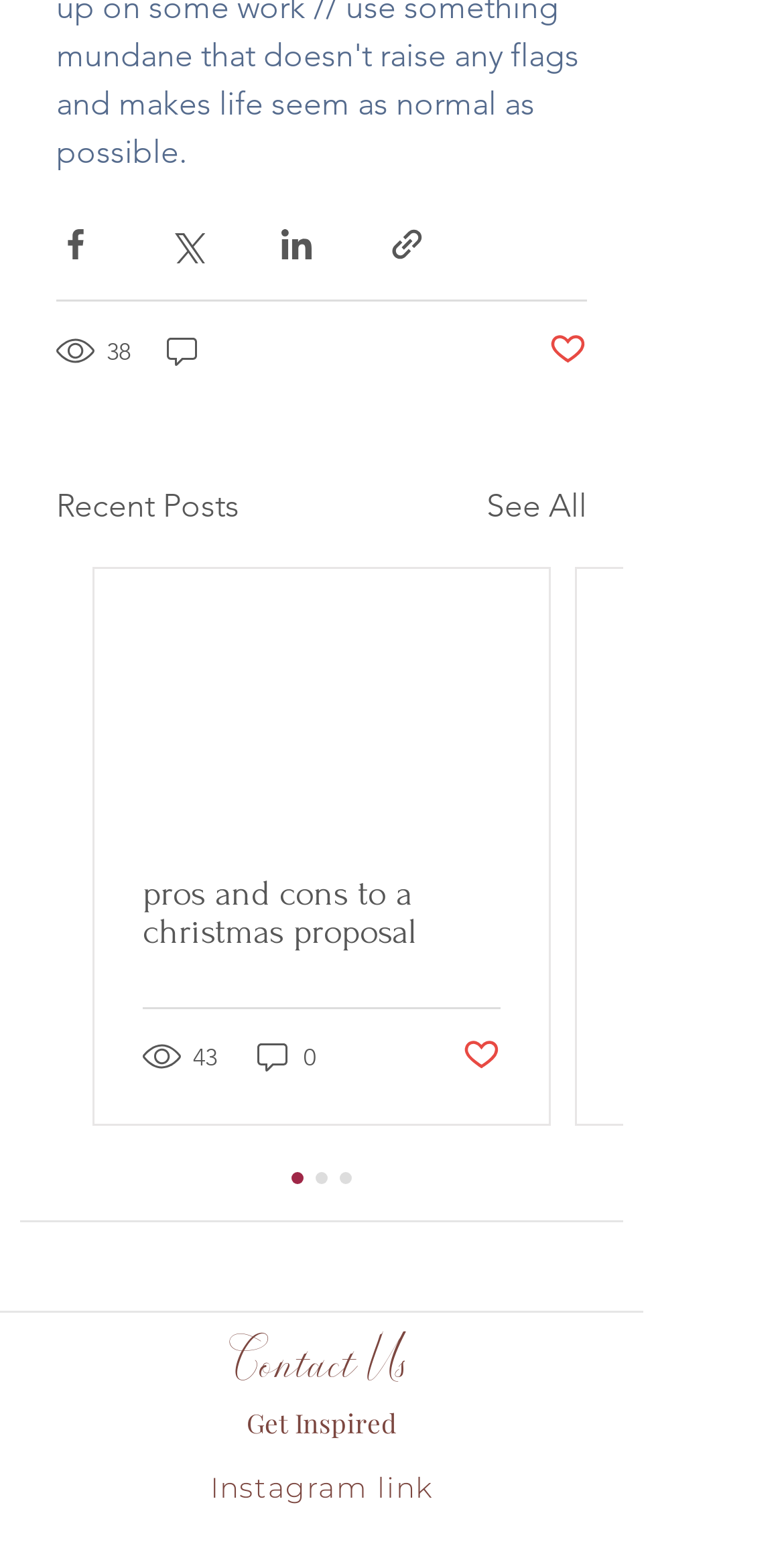Based on the image, please respond to the question with as much detail as possible:
What is the number of views for the first post?

The number of views for the first post is 38, which is indicated by the text '38 views' below the social media sharing options.